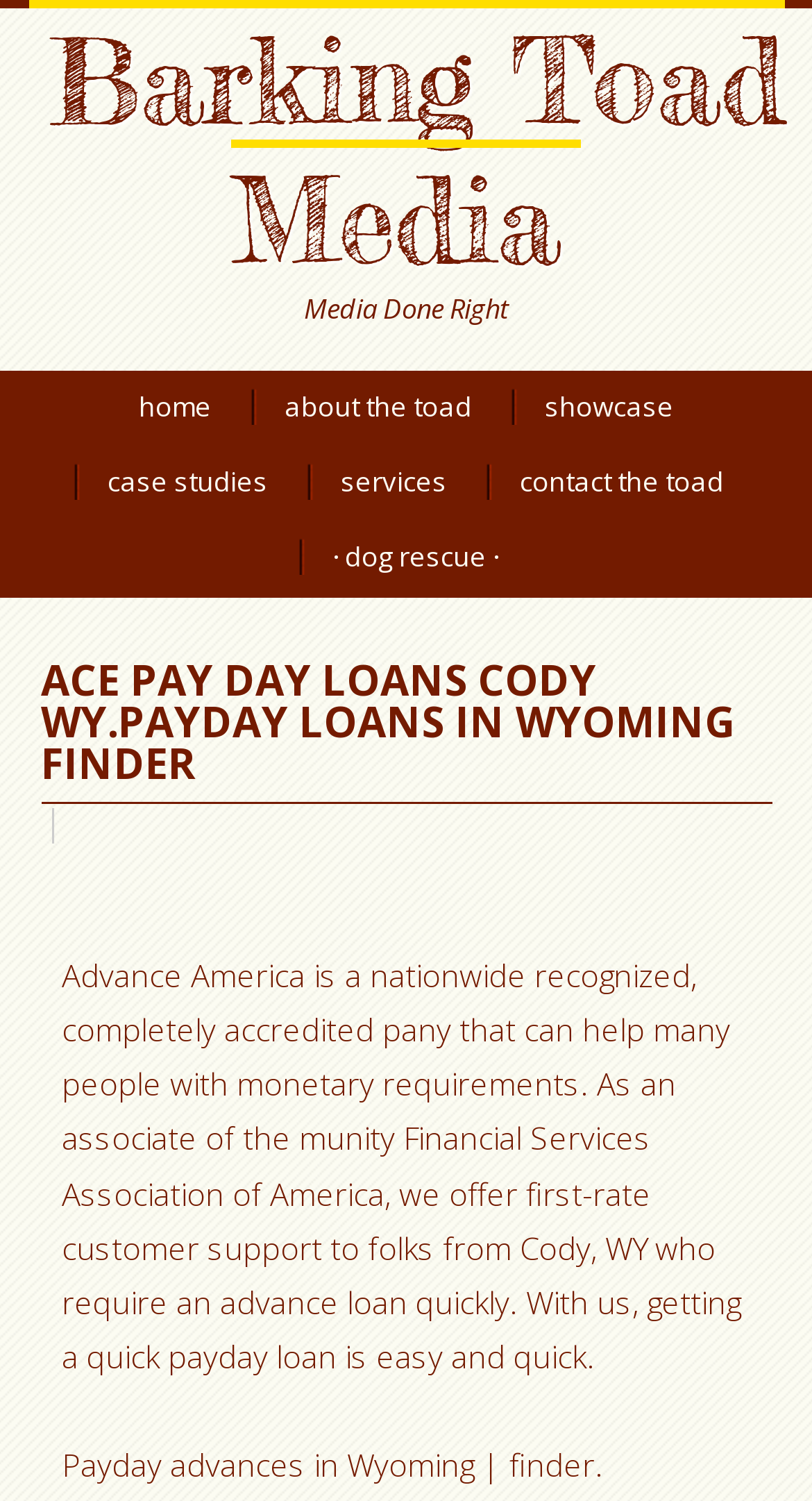Produce a meticulous description of the webpage.

The webpage is about Ace Pay Day Loans in Cody, Wyoming, and it appears to be a finder service. At the top left, there is a link to "Barking Toad Media" with the company's slogan "Media Done Right" written next to it. Below this, there is a navigation menu with links to "home", "about the toad", "showcase", "case studies", "services", and "contact the toad". 

On the right side of the navigation menu, there is a link to "· dog rescue ·". The main content of the webpage is headed by a large title "ACE PAY DAY LOANS CODY WY.PAYDAY LOANS IN WYOMING FINDER". Below this title, there is a paragraph of text describing Advance America, a nationwide recognized and accredited company that offers payday loans to people in Cody, Wyoming. The text explains that the company provides first-rate customer support and makes it easy and quick to get a payday loan. 

At the bottom of the page, there is a smaller text "Payday advances in Wyoming | finder." Overall, the webpage has a simple layout with a focus on providing information about payday loans in Wyoming.